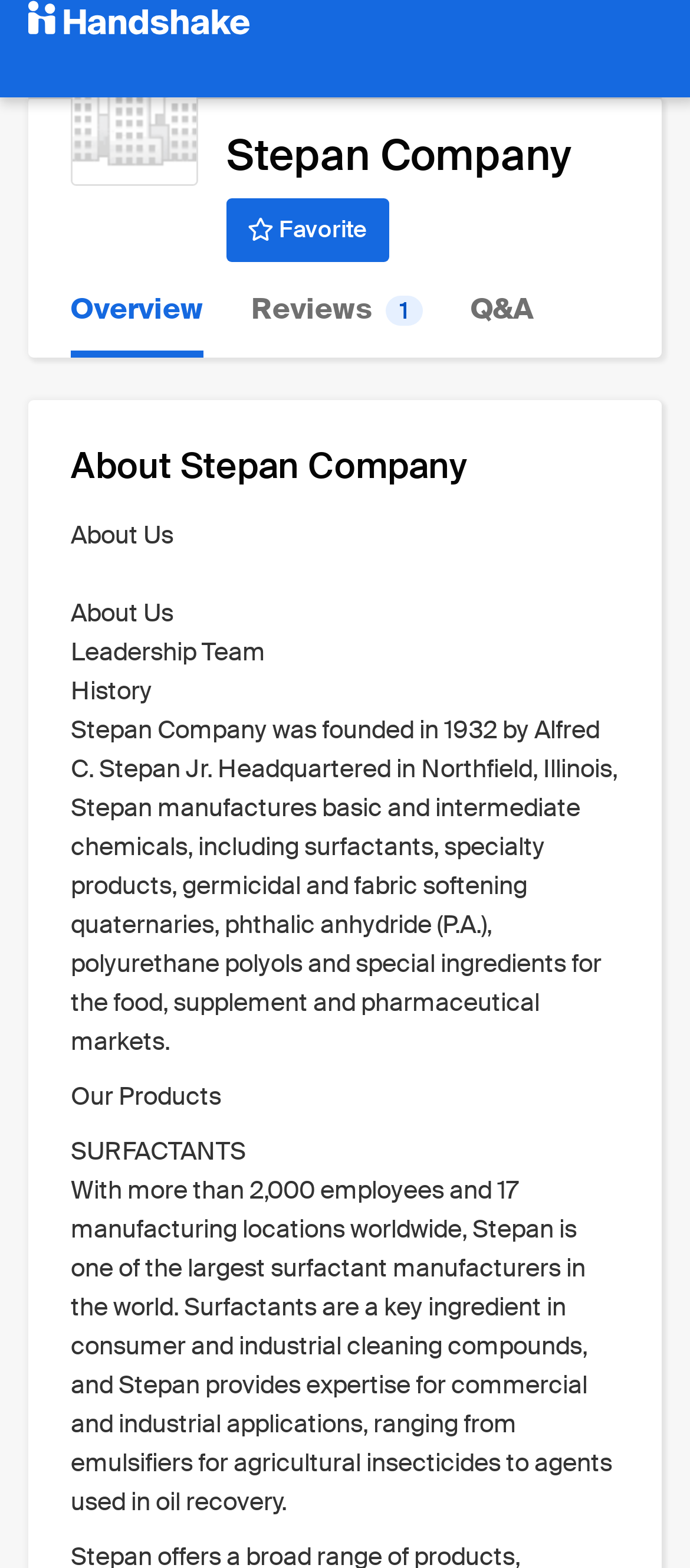What is the purpose of surfactants in industrial applications?
Please ensure your answer to the question is detailed and covers all necessary aspects.

I found this answer by reading the text under the 'Our Products' section, which states 'Surfactants are a key ingredient in consumer and industrial cleaning compounds, and Stepan provides expertise for commercial and industrial applications, ranging from emulsifiers for agricultural insecticides to agents used in oil recovery.'